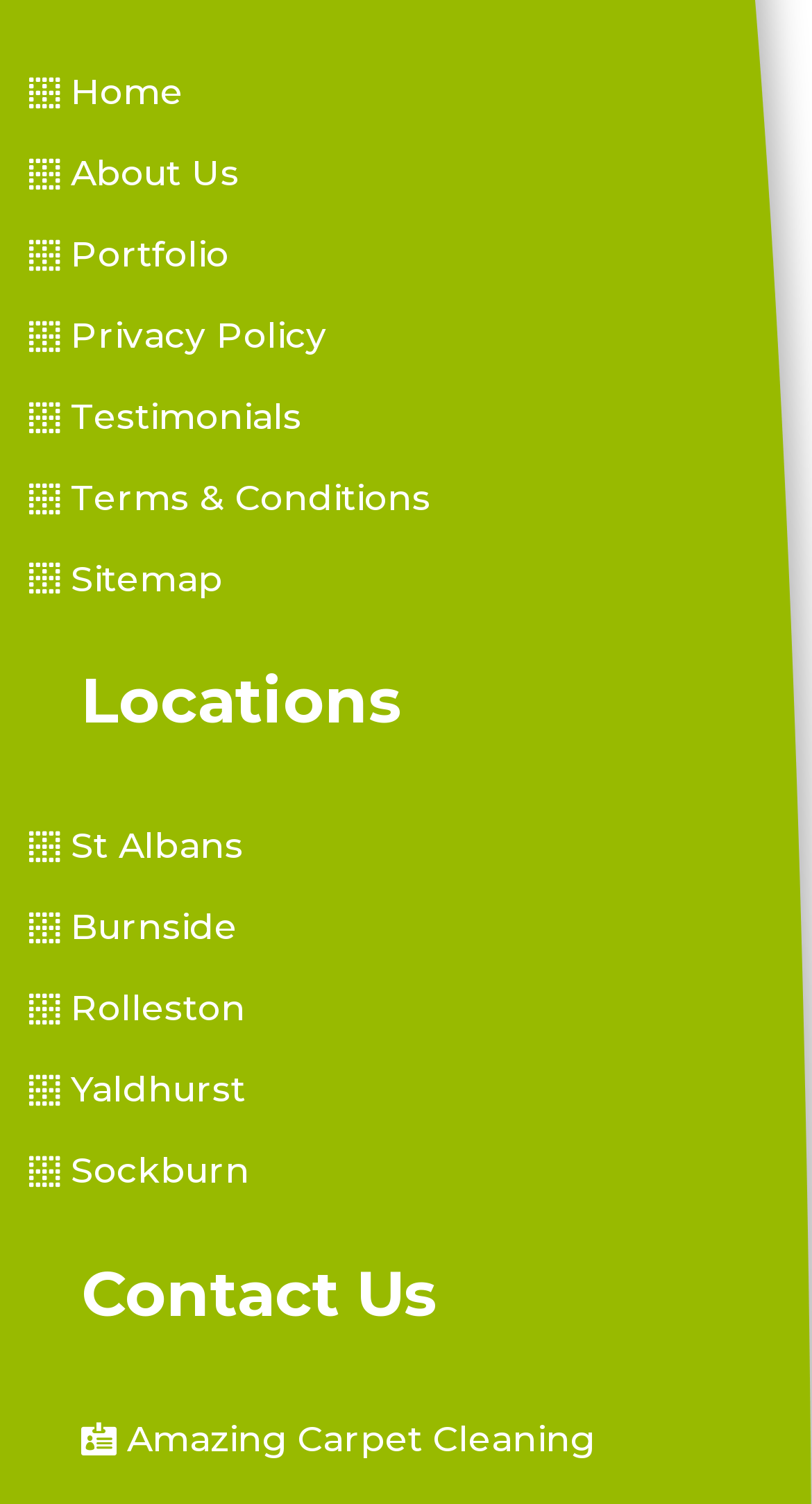Can you show the bounding box coordinates of the region to click on to complete the task described in the instruction: "view testimonials"?

[0.036, 0.257, 0.372, 0.297]